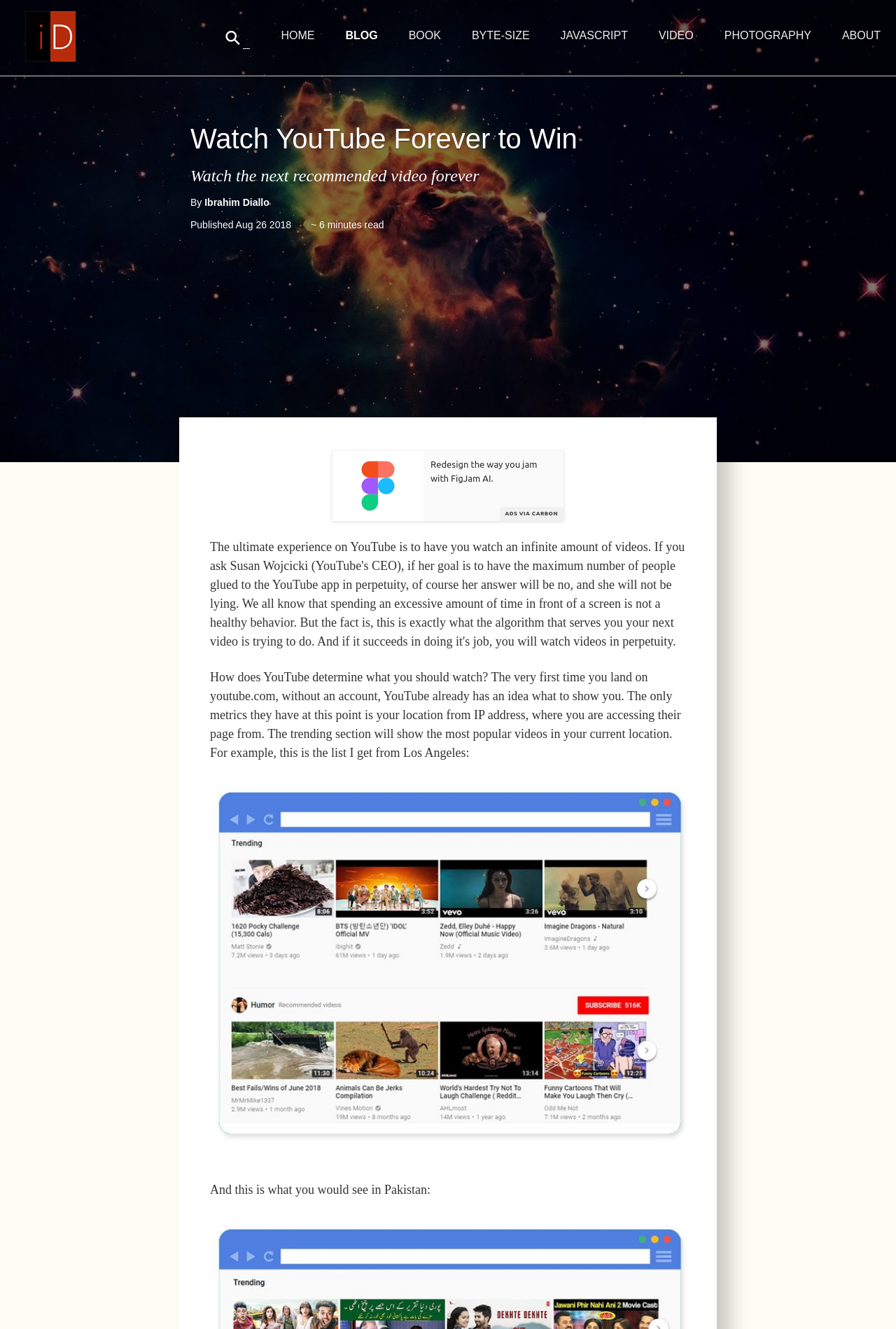What is the topic of the article?
Give a single word or phrase answer based on the content of the image.

YouTube